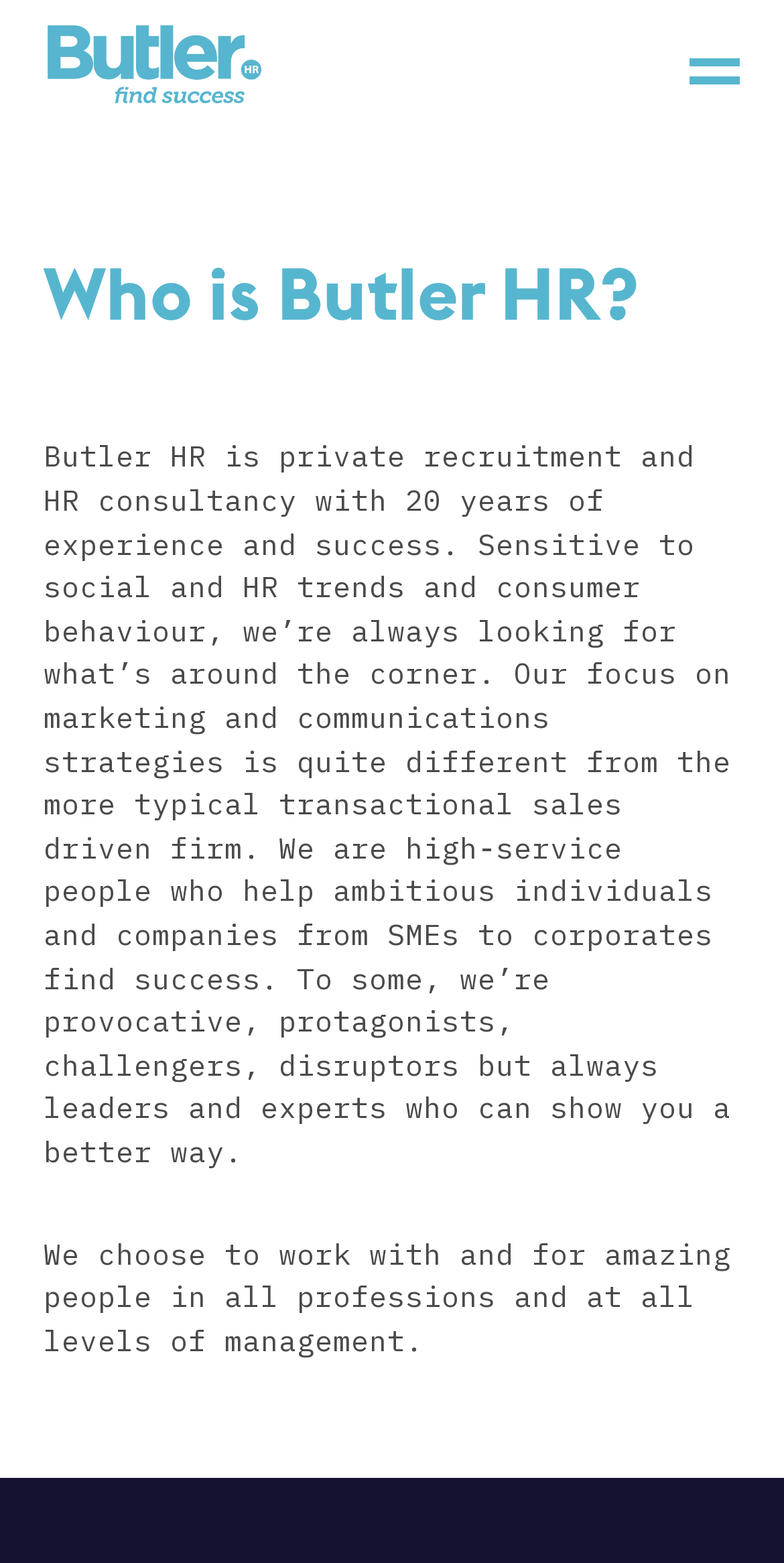From the image, can you give a detailed response to the question below:
What type of companies does Butler HR help?

The answer can be found in the StaticText element with the text 'We are high-service people who help ambitious individuals and companies from SMEs to corporates find success.'